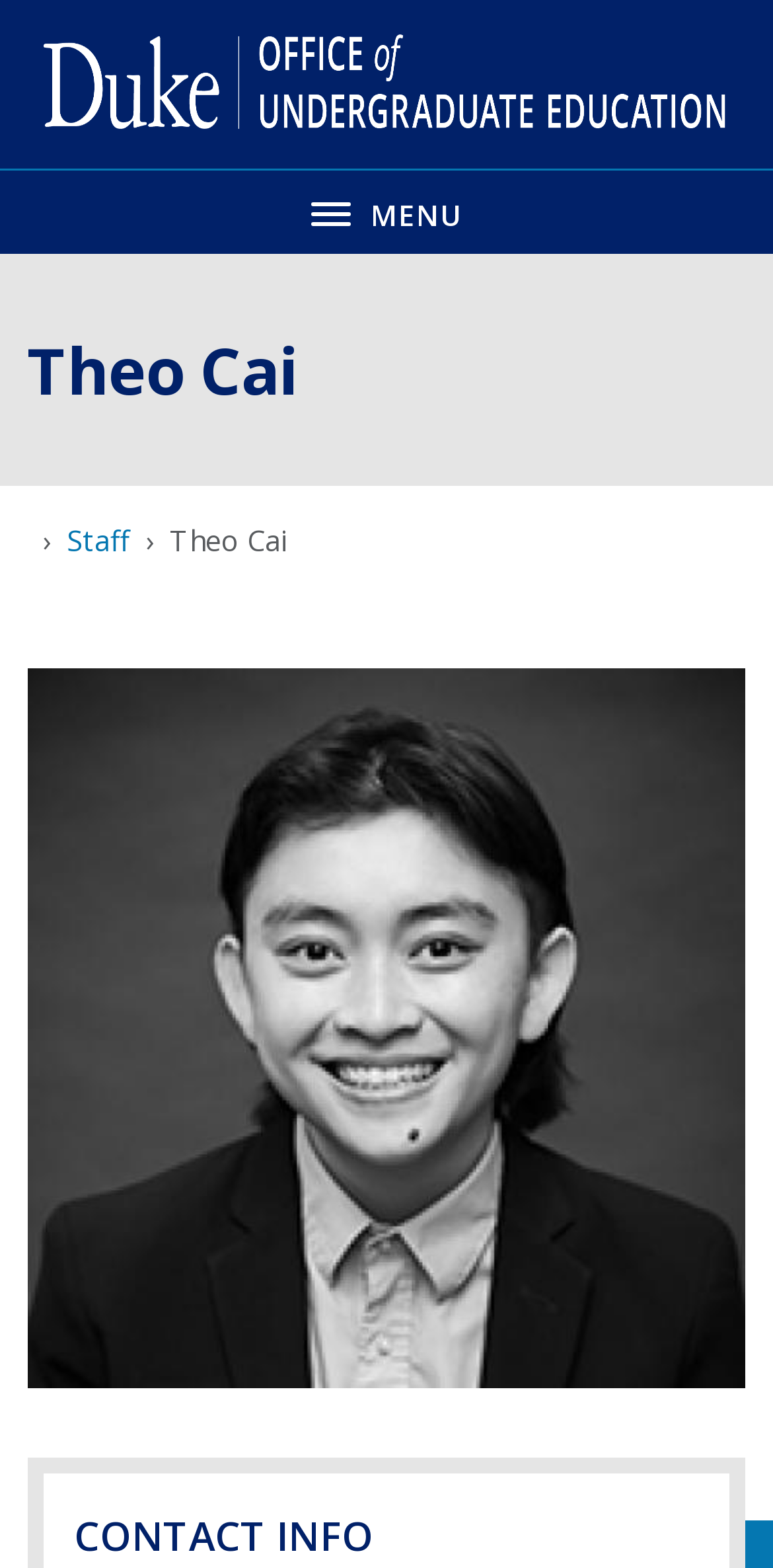Describe every aspect of the webpage in a detailed manner.

The webpage is about Theo Cai, a student from Dallas, Texas, who majored in Environmental Science and Policy and minored in Creative Writing. At the top of the page, there is a link to the Duke University Office of Undergraduate Education, accompanied by an image with the same name. Next to it, there is a button to toggle the navigation menu, which is currently not expanded. The button is labeled "MENU".

Below the top section, there is a large heading that displays Theo Cai's name. Underneath, there is a navigation breadcrumb section that shows the path "Staff" and then "Theo Cai". 

The main content of the page is dominated by a large image of Theo Cai, which takes up most of the page's height. At the very bottom of the page, there is a heading that reads "CONTACT INFO", but the actual contact information is not provided in the accessibility tree.

On the top-left corner of the page, there is a small, empty element that does not contain any relevant information.